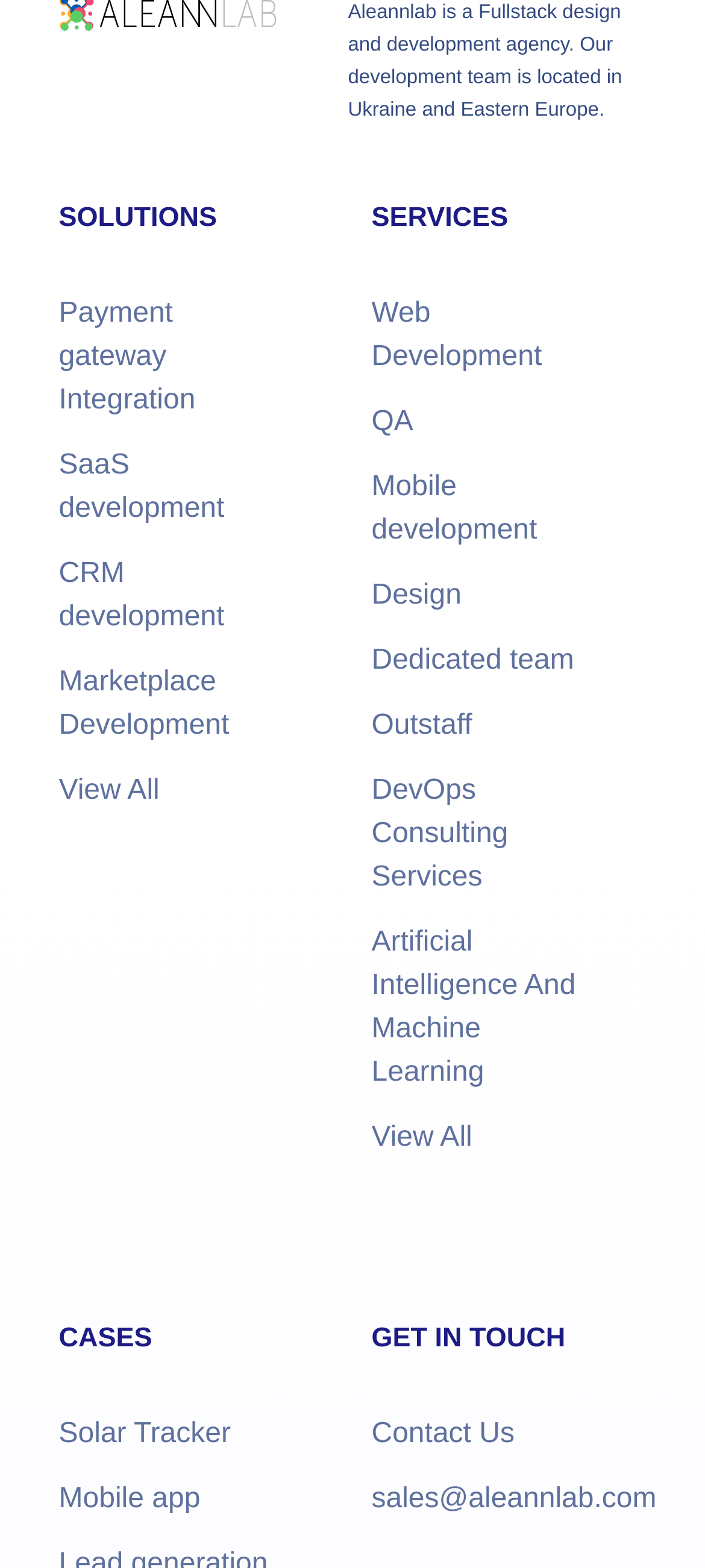What is Aleannlab?
Make sure to answer the question with a detailed and comprehensive explanation.

Based on the StaticText element at the top of the webpage, Aleannlab is a Fullstack design and development agency with a development team located in Ukraine and Eastern Europe.